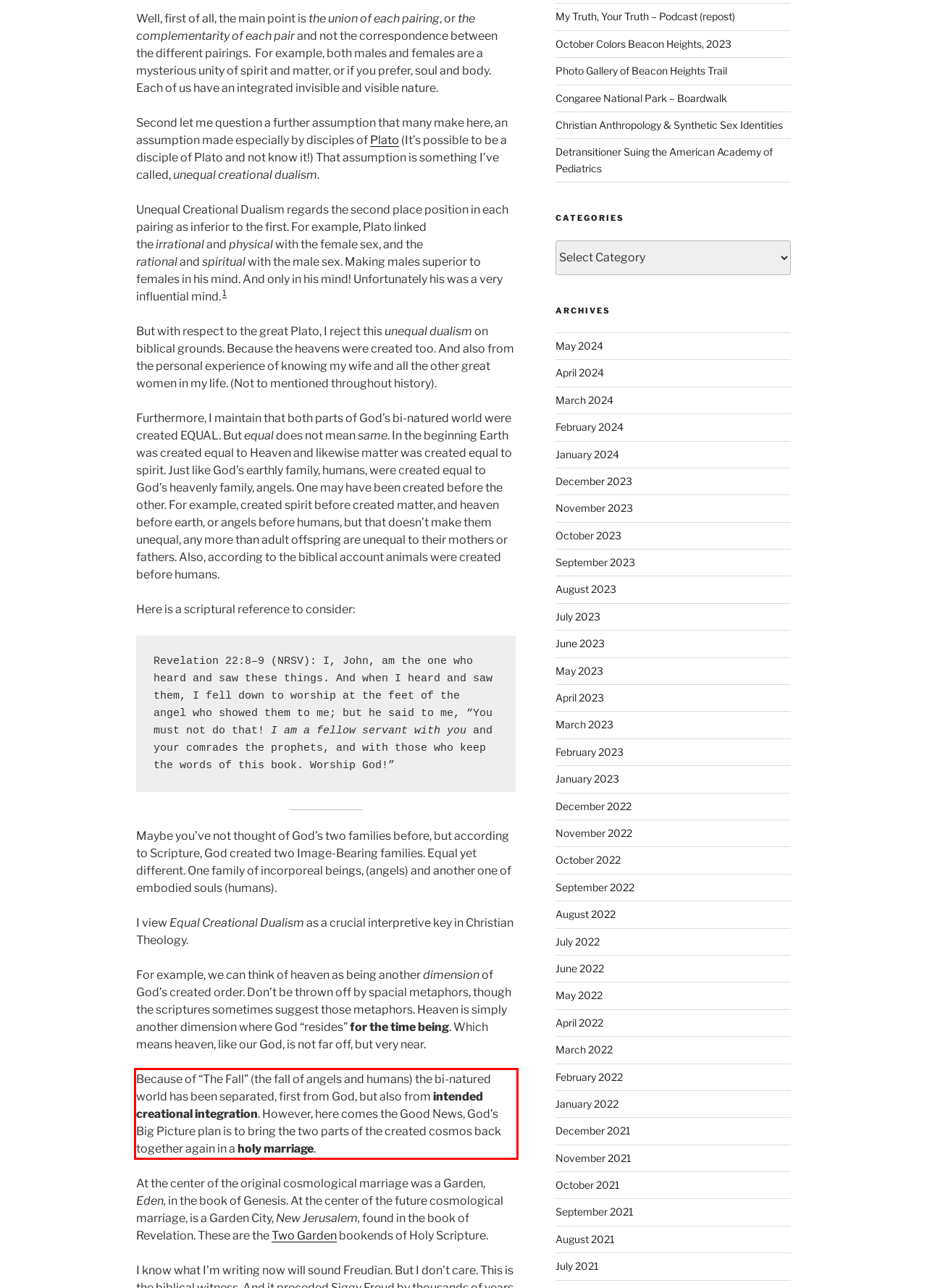You have a screenshot of a webpage where a UI element is enclosed in a red rectangle. Perform OCR to capture the text inside this red rectangle.

Because of “The Fall” (the fall of angels and humans) the bi-natured world has been separated, first from God, but also from intended creational integration. However, here comes the Good News, God’s Big Picture plan is to bring the two parts of the created cosmos back together again in a holy marriage.